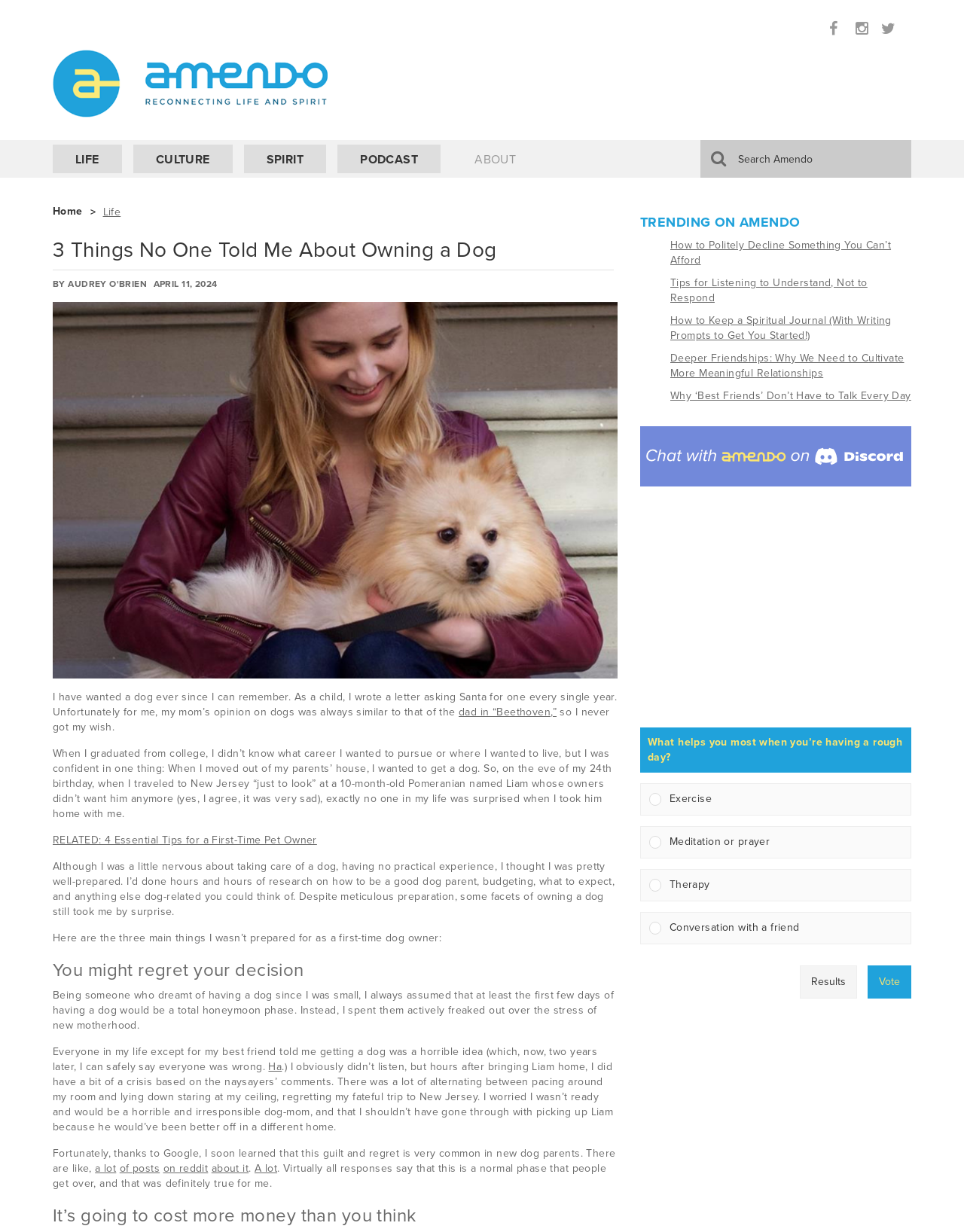Please find the bounding box coordinates in the format (top-left x, top-left y, bottom-right x, bottom-right y) for the given element description. Ensure the coordinates are floating point numbers between 0 and 1. Description: Vote

[0.9, 0.783, 0.945, 0.81]